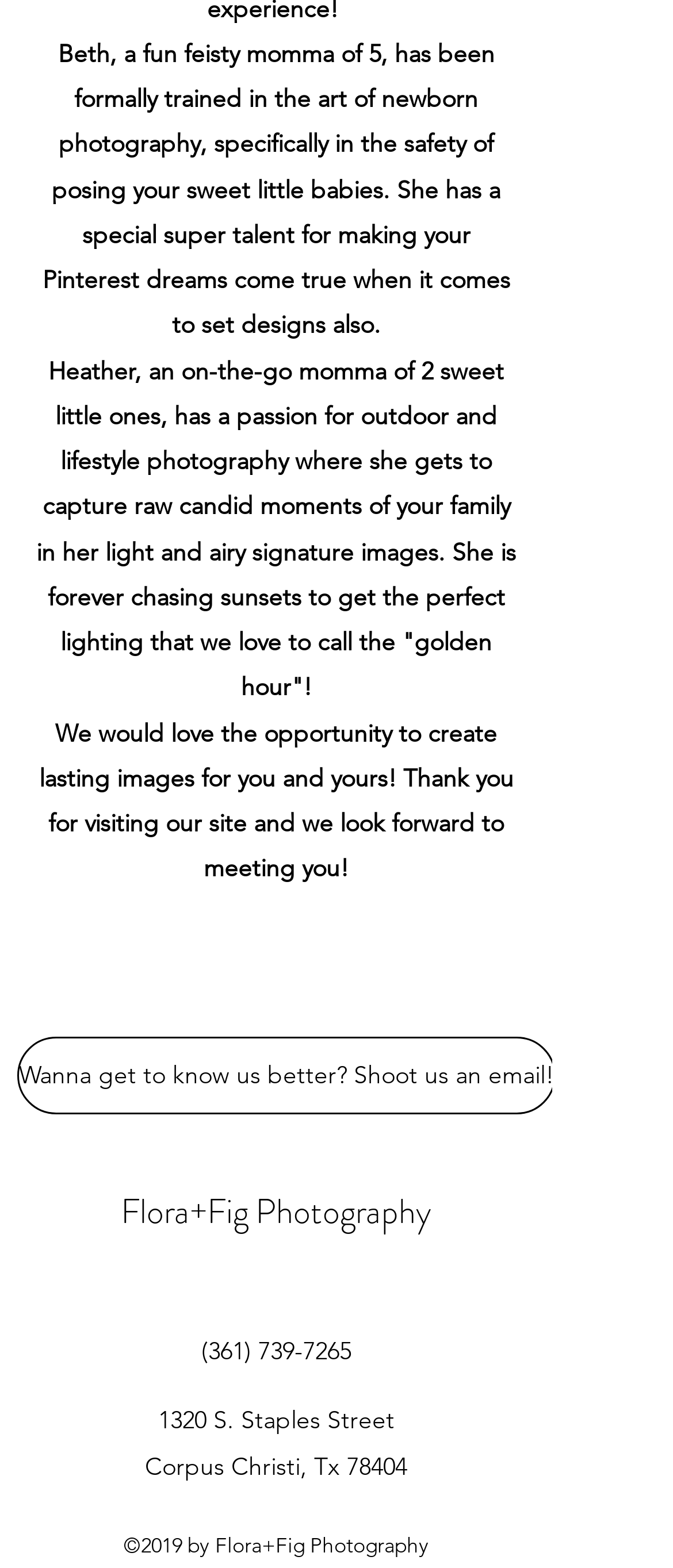How many photographers are introduced?
Based on the visual details in the image, please answer the question thoroughly.

Based on the StaticText elements, I found two paragraphs describing two different photographers, Beth and Heather, which suggests that there are two photographers introduced on this webpage.